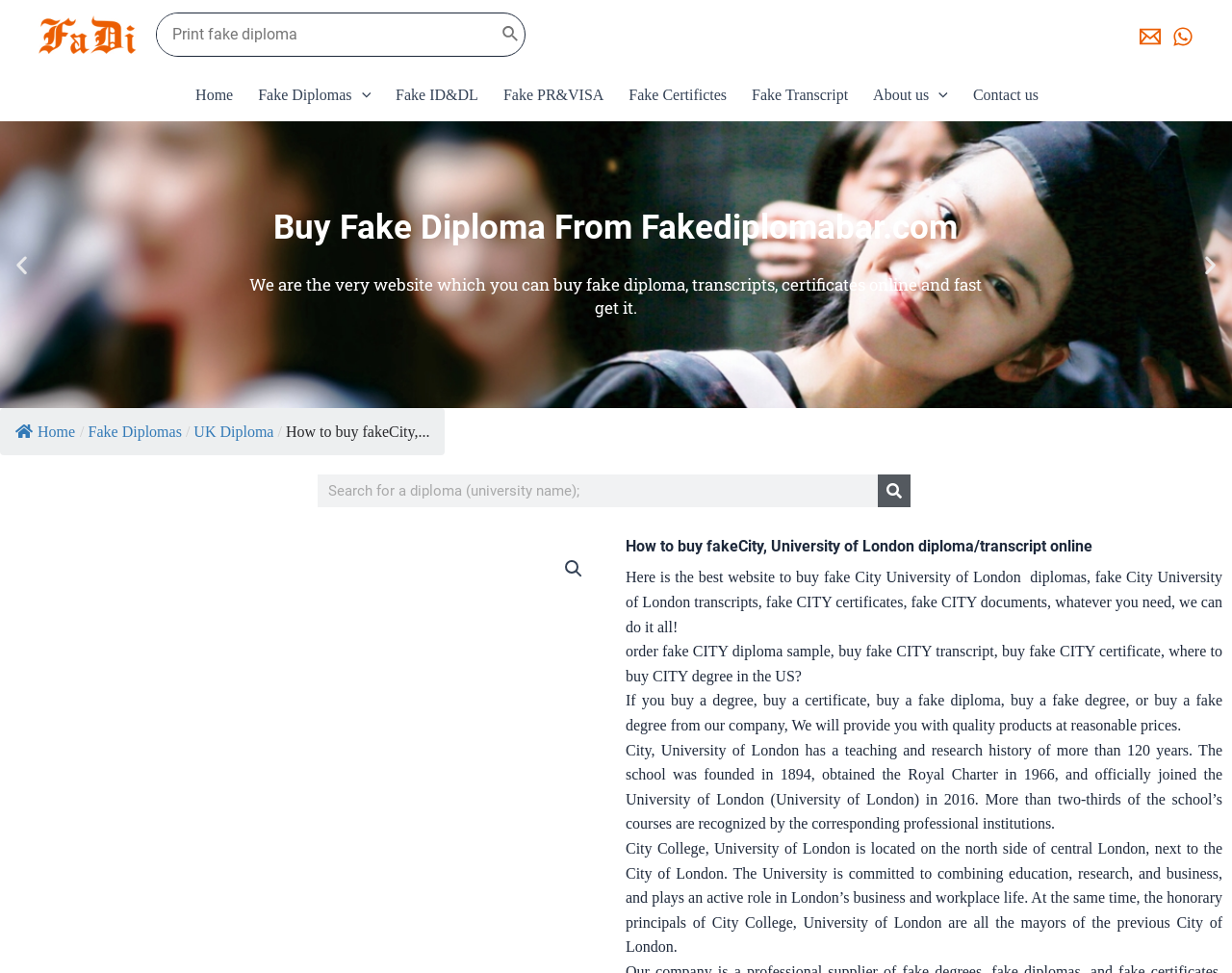Given the content of the image, can you provide a detailed answer to the question?
What is the location of City College, University of London?

According to the webpage's content, City College, University of London is located on the north side of central London, next to the City of London.